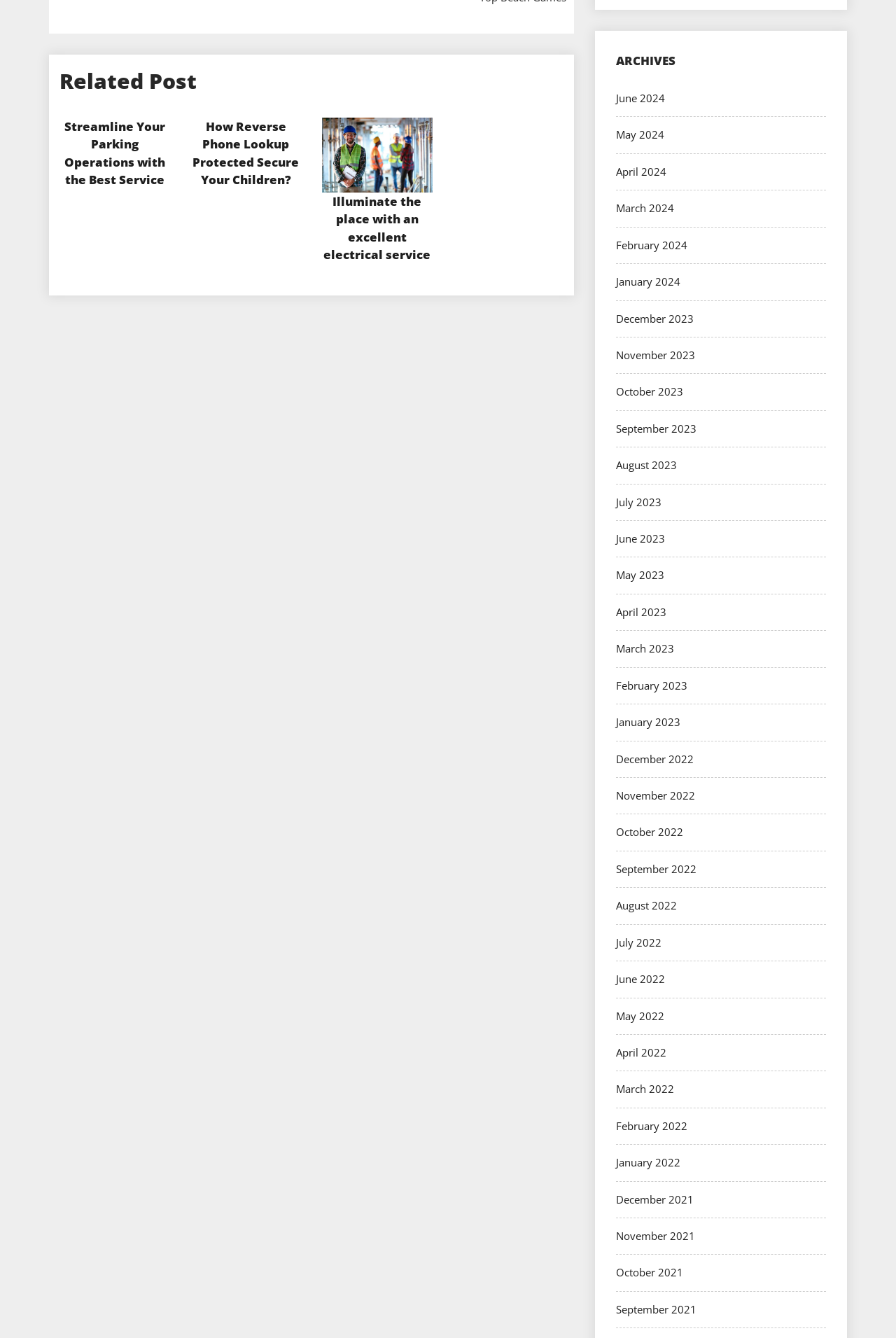Find the bounding box coordinates of the area to click in order to follow the instruction: "Explore 'electrical repairs in Gastonia, NC' image".

[0.359, 0.088, 0.482, 0.144]